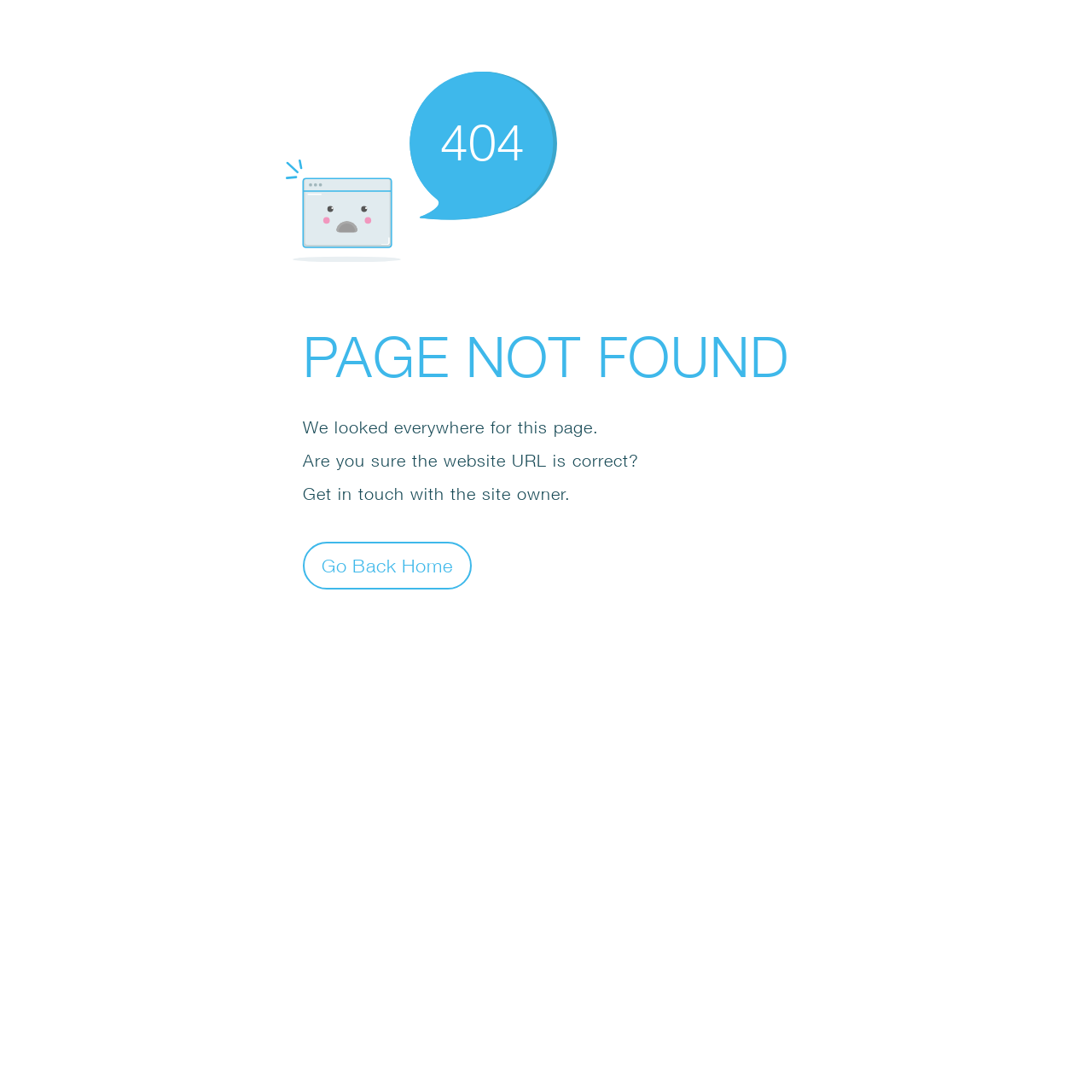What is the error code displayed on the page?
Respond to the question with a well-detailed and thorough answer.

The error code is displayed as a static text '404' within an SvgRoot element, indicating that the page was not found.